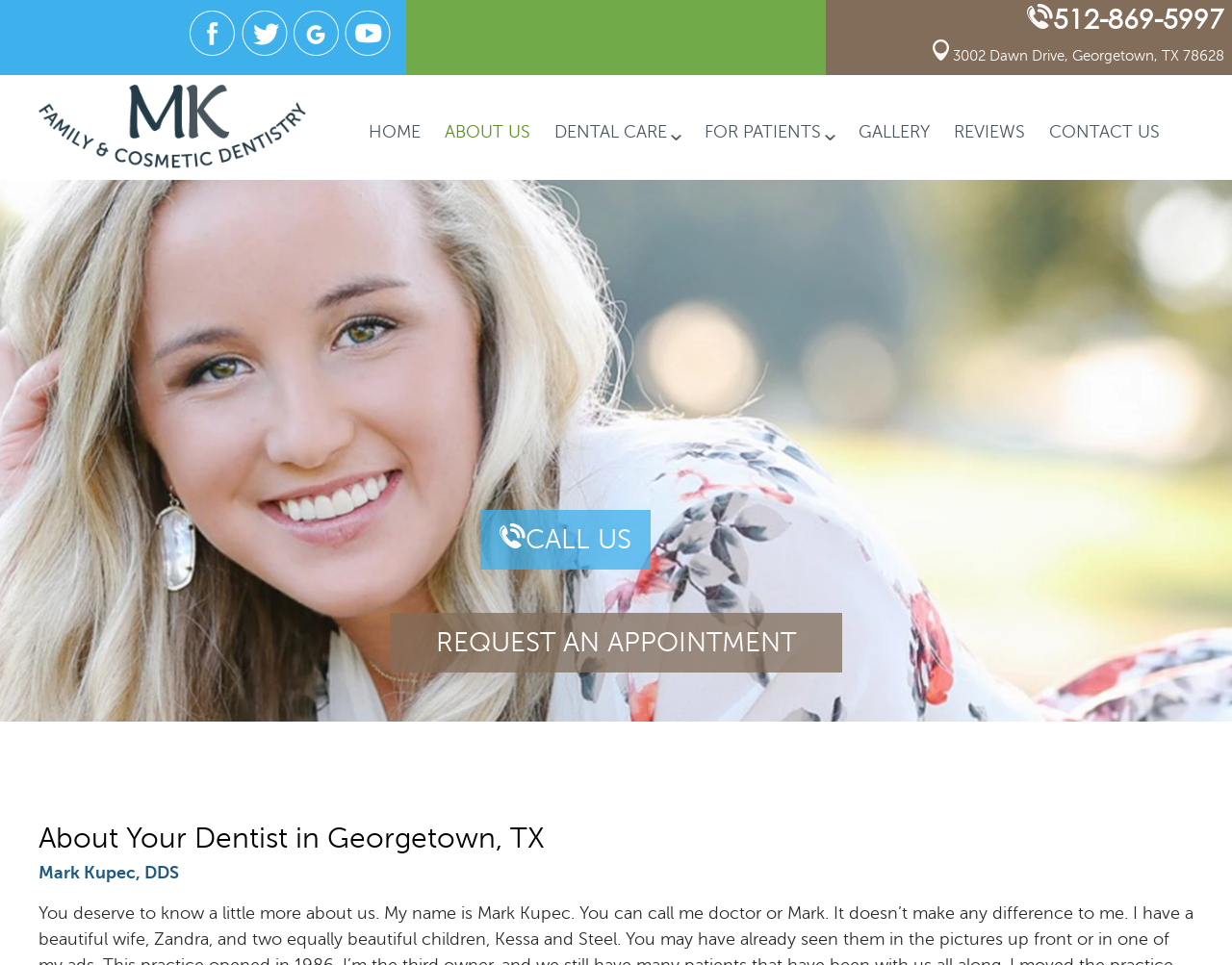Kindly determine the bounding box coordinates of the area that needs to be clicked to fulfill this instruction: "Click the Facebook link".

[0.153, 0.043, 0.191, 0.063]